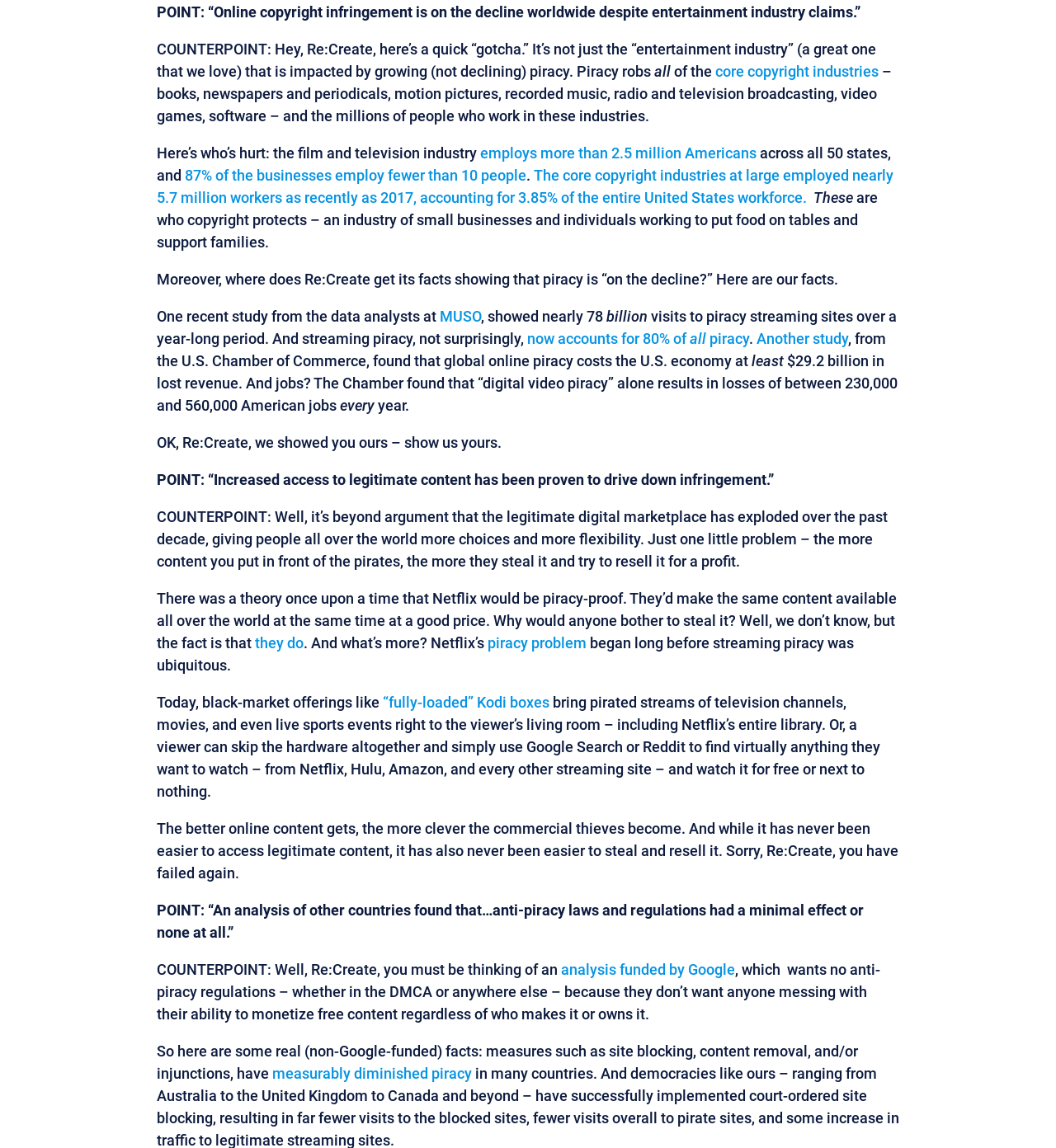Determine the bounding box coordinates for the area that should be clicked to carry out the following instruction: "Click the link 'employs more than 2.5 million Americans'".

[0.455, 0.126, 0.716, 0.141]